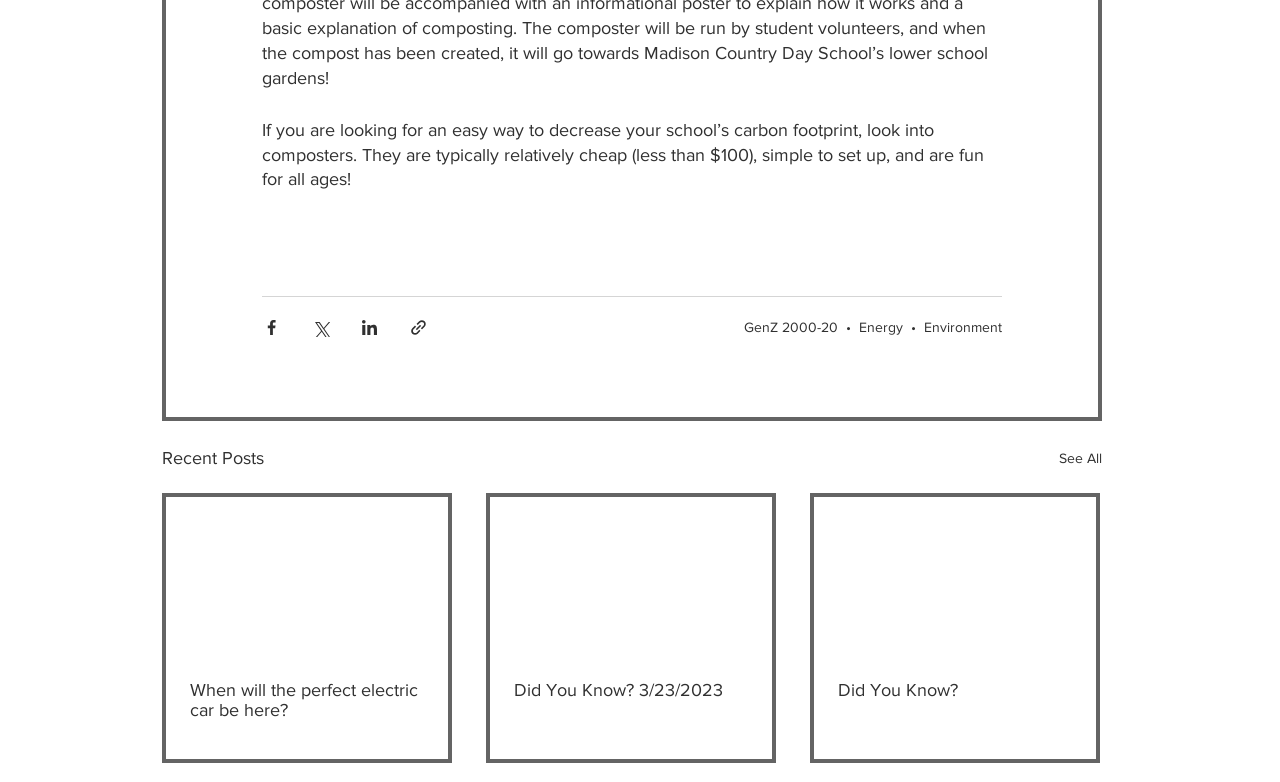Kindly determine the bounding box coordinates of the area that needs to be clicked to fulfill this instruction: "Learn more about GenZ 2000-20".

[0.581, 0.408, 0.655, 0.428]